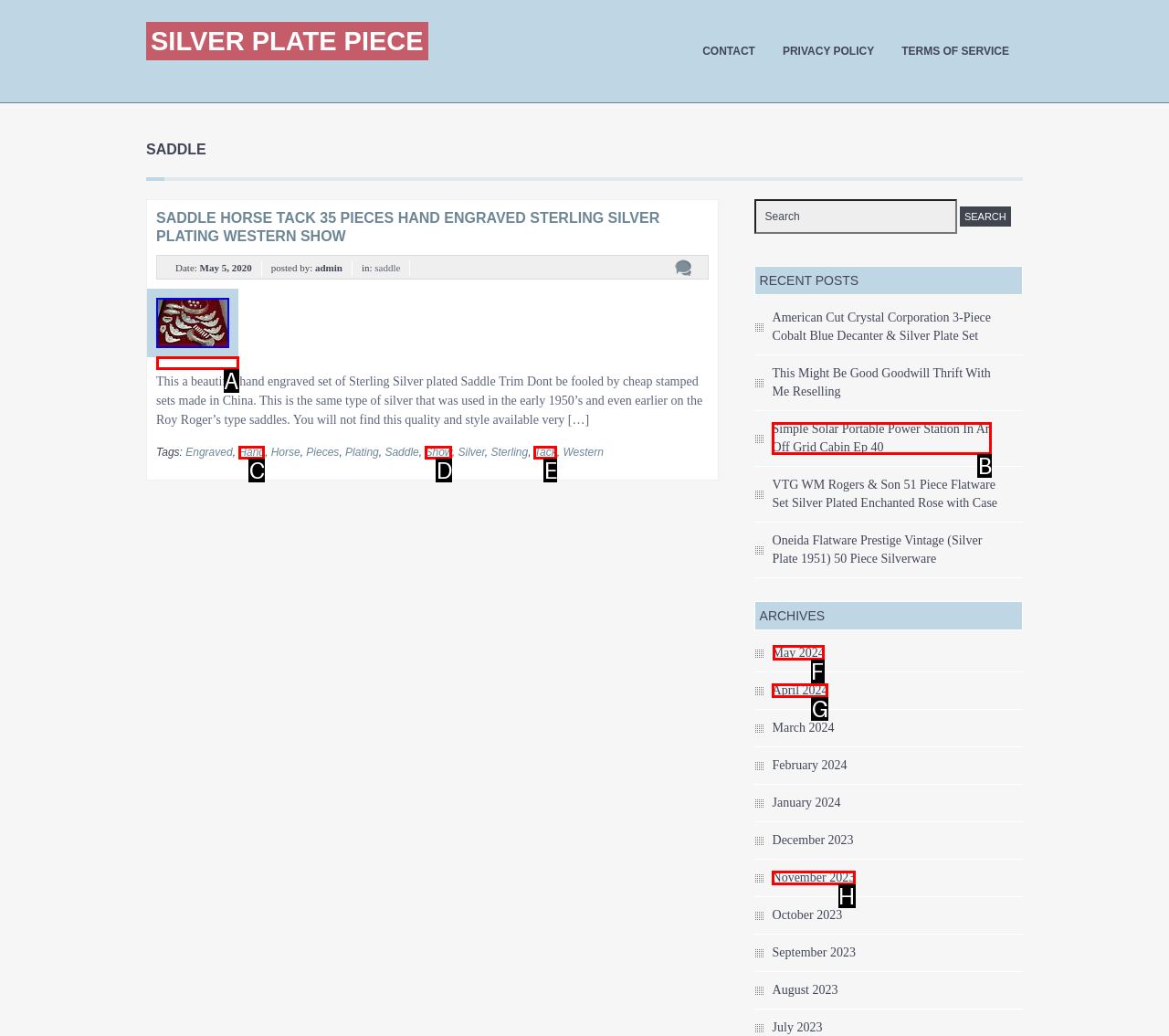For the task: Go to archives of May 2024, specify the letter of the option that should be clicked. Answer with the letter only.

F